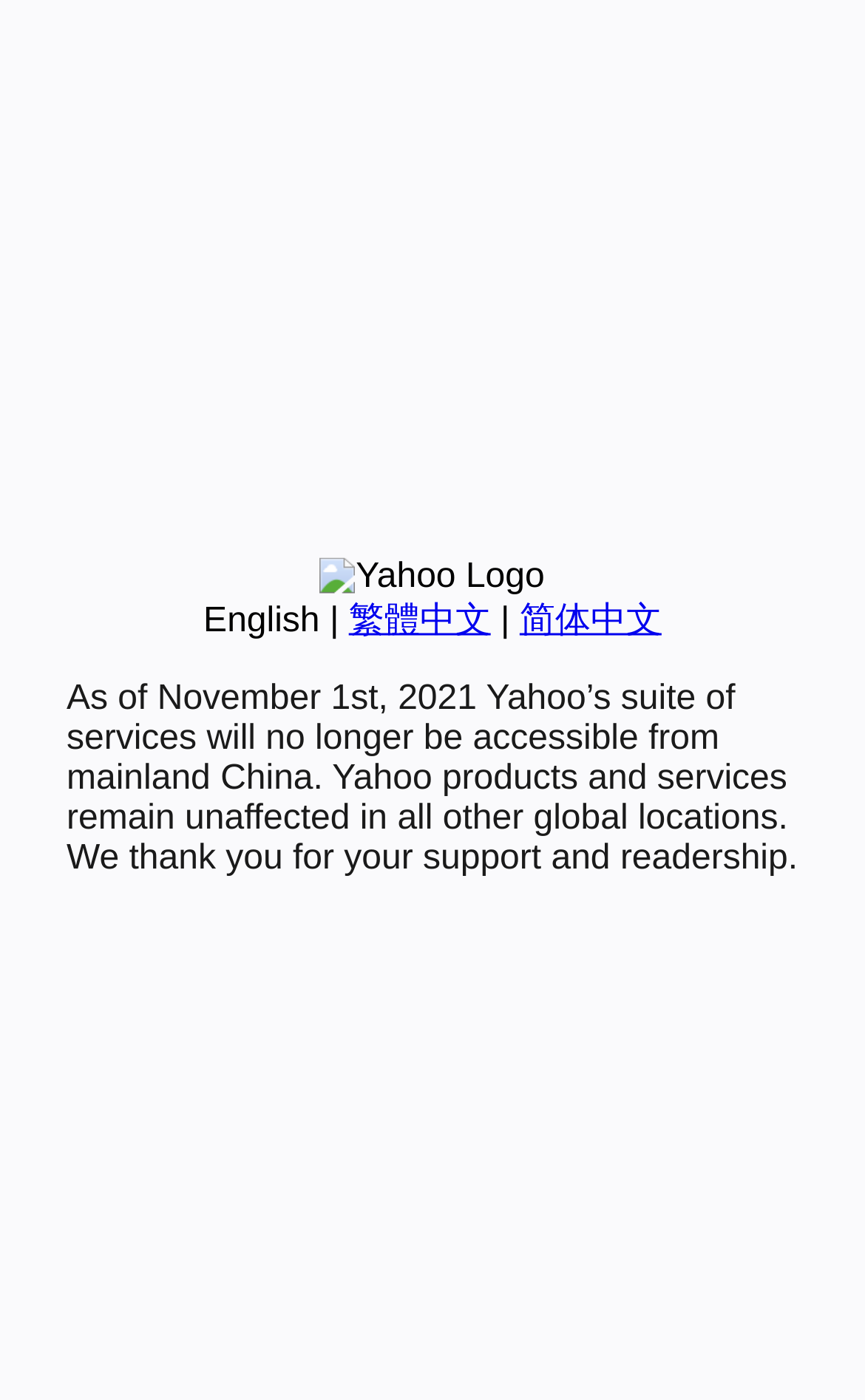Mark the bounding box of the element that matches the following description: "简体中文".

[0.601, 0.43, 0.765, 0.457]